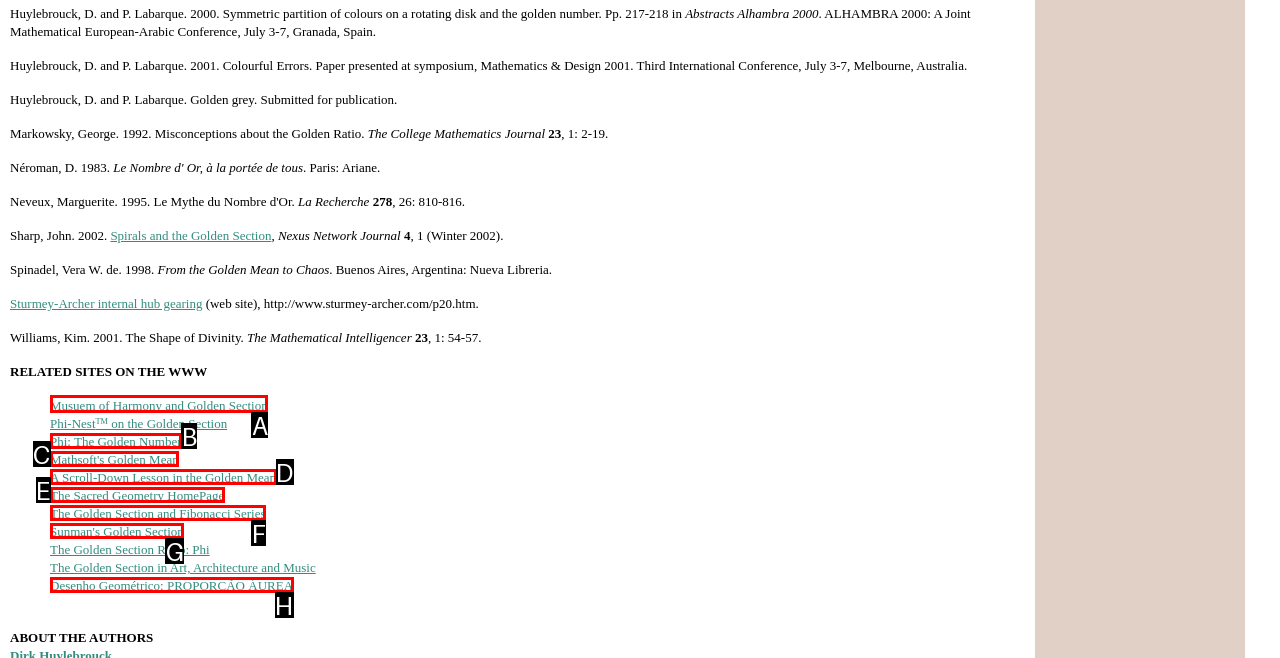What letter corresponds to the UI element described here: Mathsoft's Golden Mean
Reply with the letter from the options provided.

C